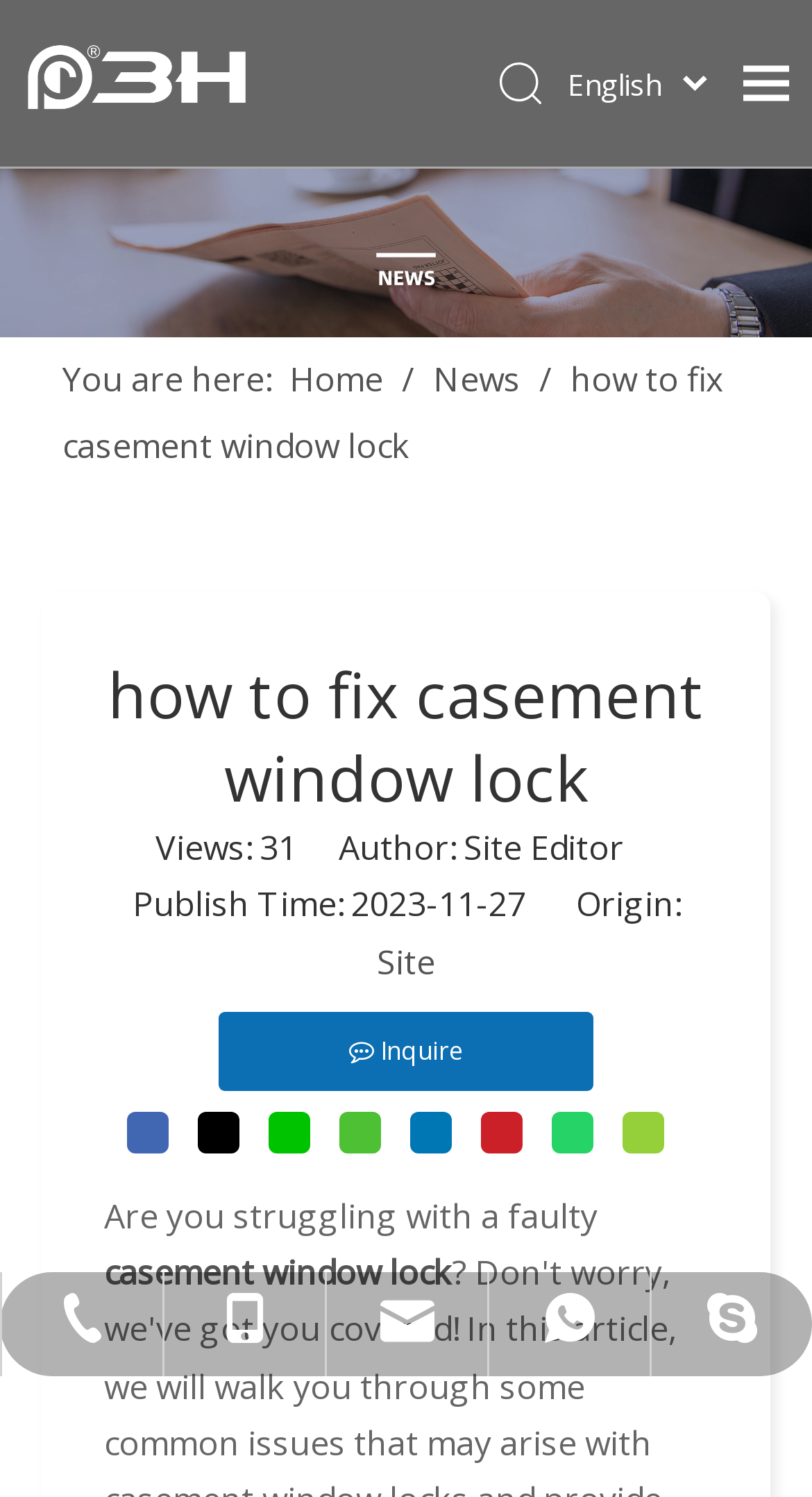How many contact methods are provided? Look at the image and give a one-word or short phrase answer.

4